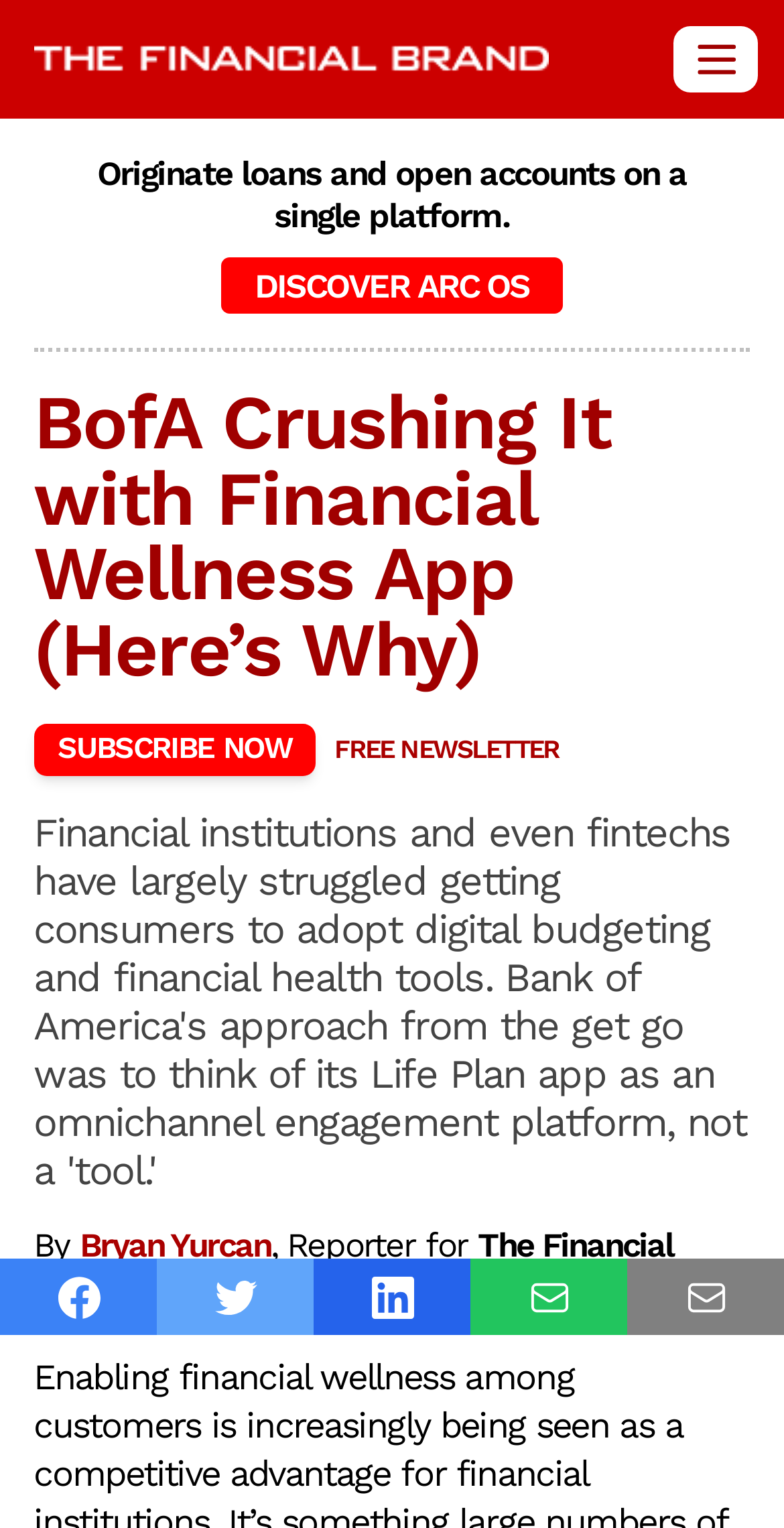What is the name of the newsletter?
From the image, provide a succinct answer in one word or a short phrase.

The Financial Brand